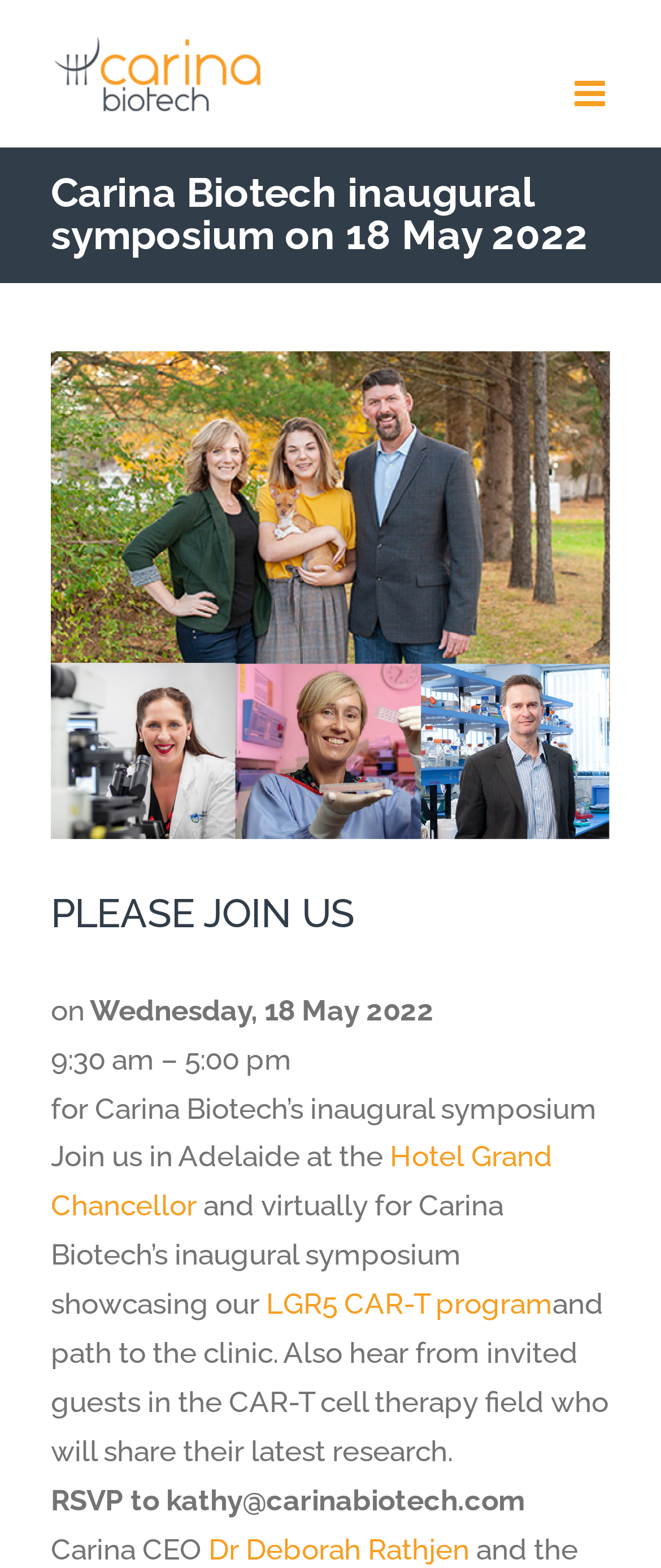Respond to the following question with a brief word or phrase:
What is the date of the symposium?

18 May 2022